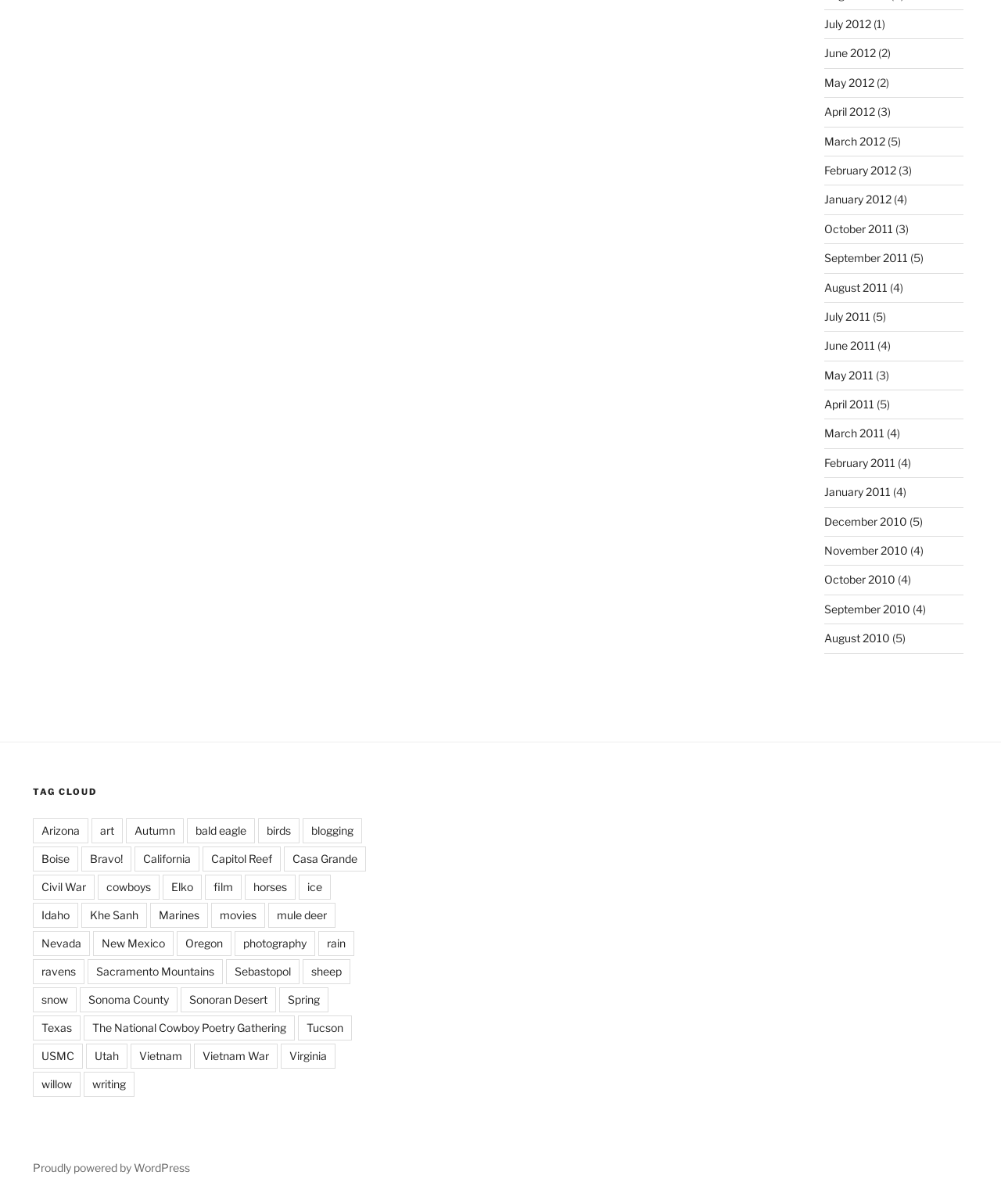Find the bounding box coordinates for the area that must be clicked to perform this action: "View TAG CLOUD".

[0.033, 0.653, 0.369, 0.663]